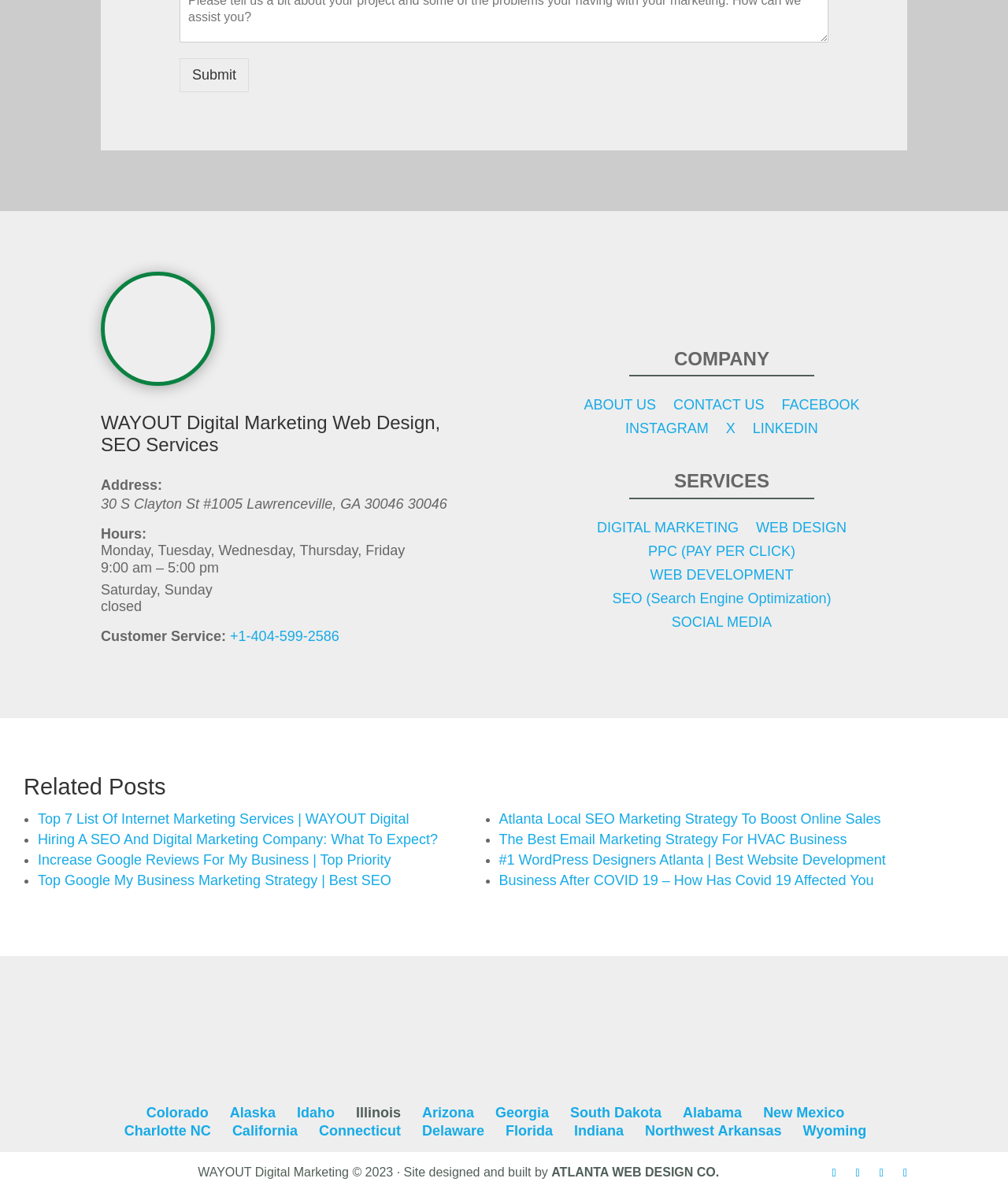Locate the bounding box coordinates for the element described below: "Mixing on headphones". The coordinates must be four float values between 0 and 1, formatted as [left, top, right, bottom].

None